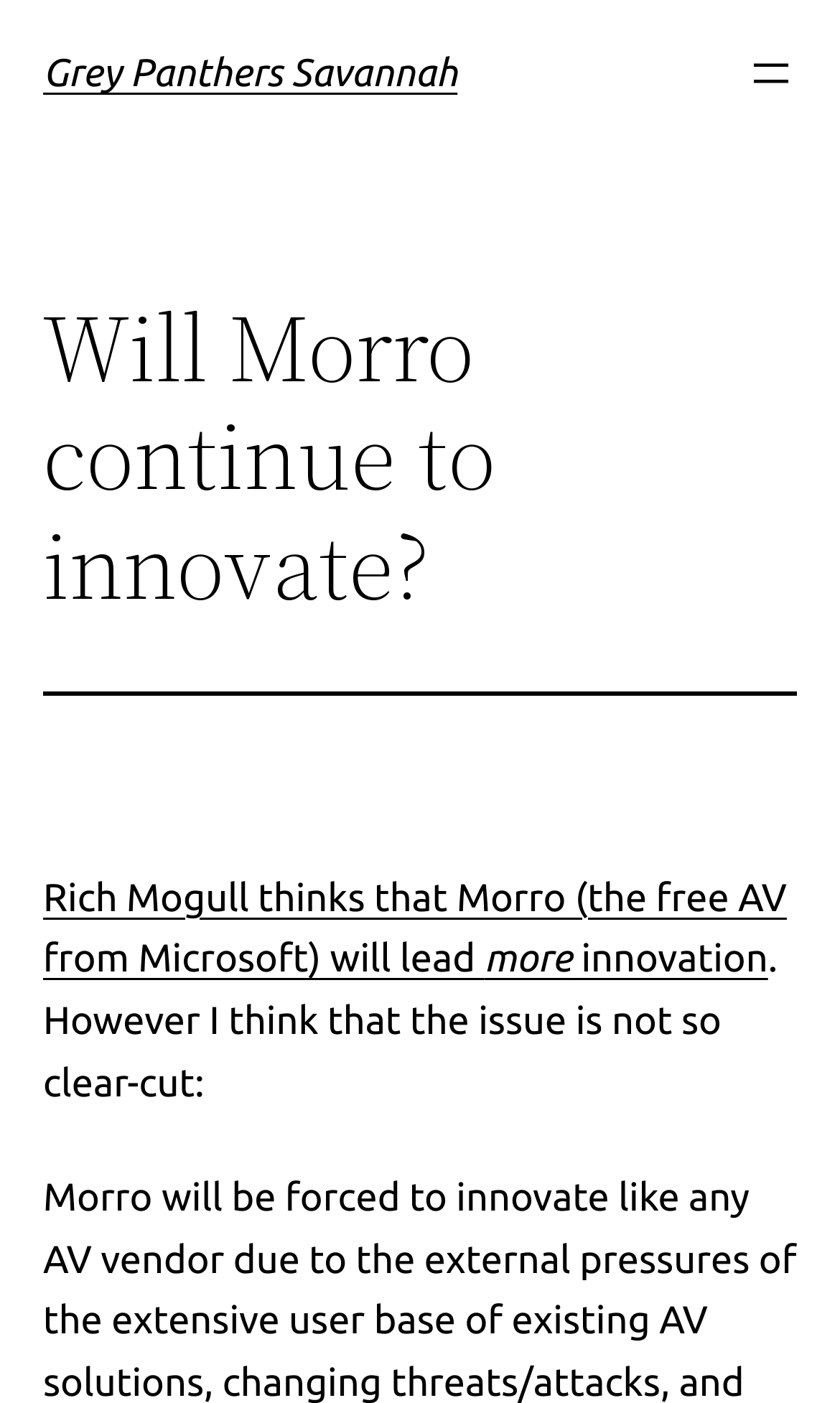What is the purpose of the button at the top right?
Answer the question in a detailed and comprehensive manner.

The button element with the text content 'Open menu' is located at the top right of the webpage, and its purpose is to open a menu, likely containing navigation options or other features.